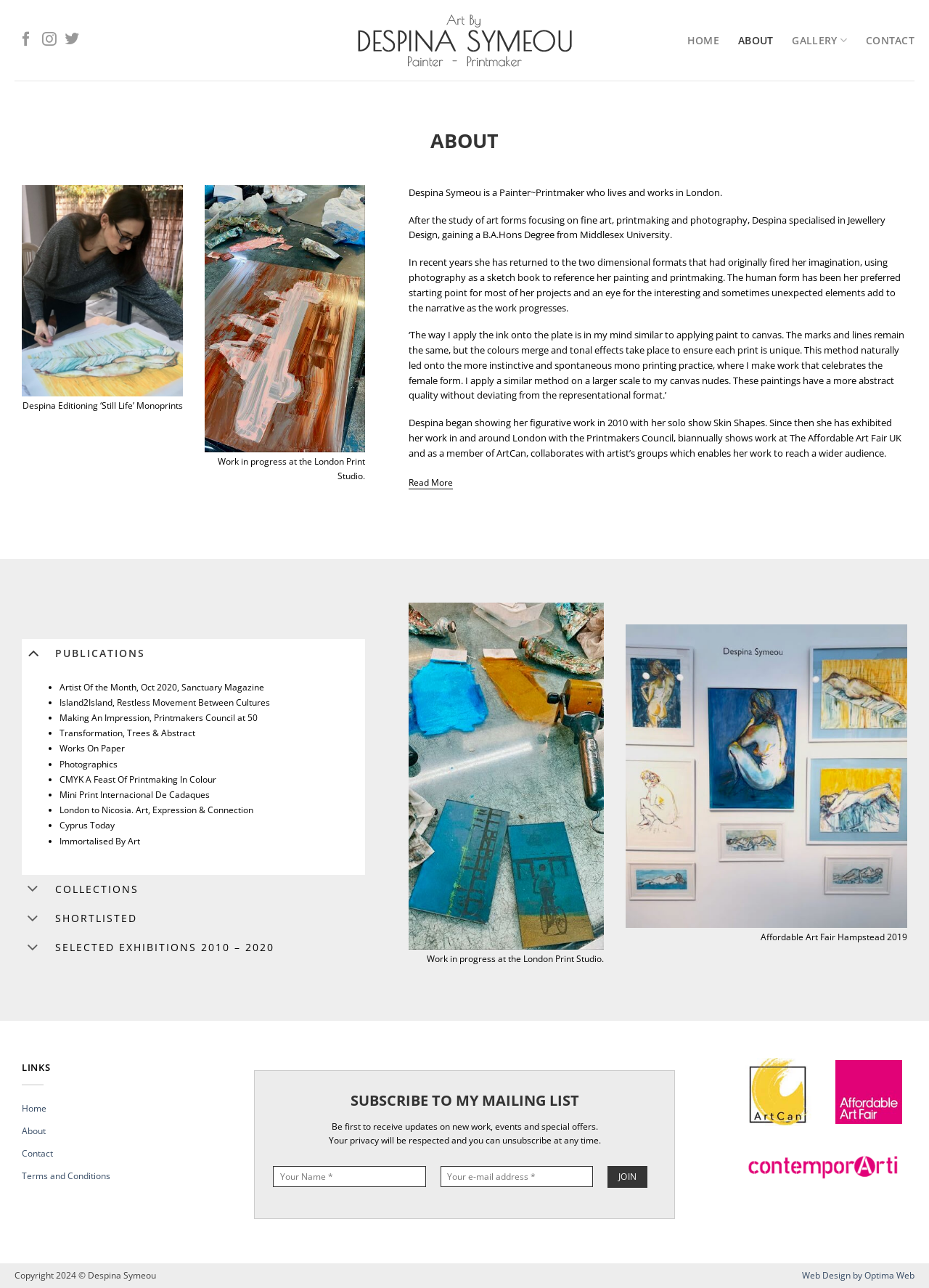How many social media links are there?
Please provide a single word or phrase answer based on the image.

3